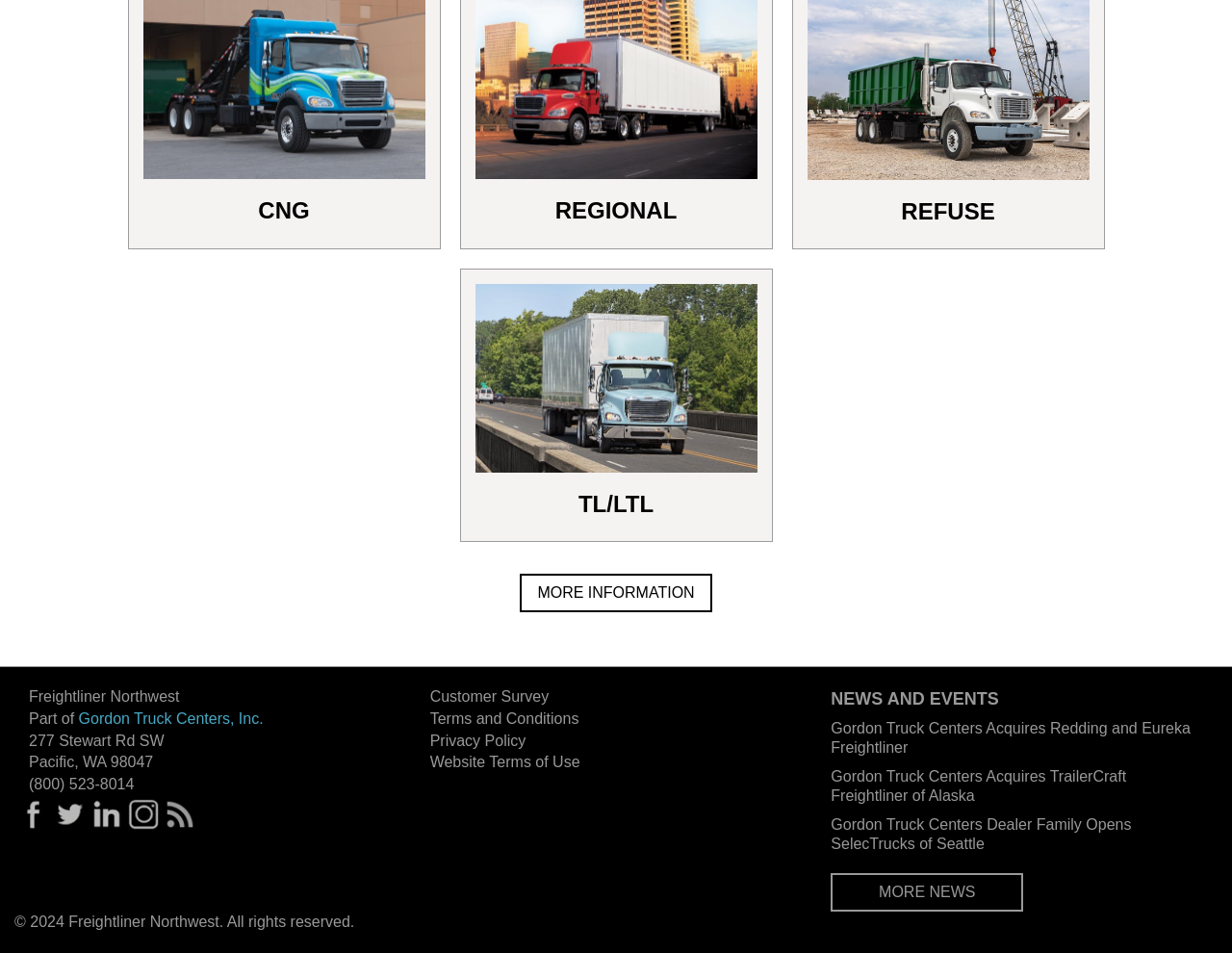Identify the bounding box coordinates for the element that needs to be clicked to fulfill this instruction: "View MORE NEWS". Provide the coordinates in the format of four float numbers between 0 and 1: [left, top, right, bottom].

[0.674, 0.916, 0.831, 0.956]